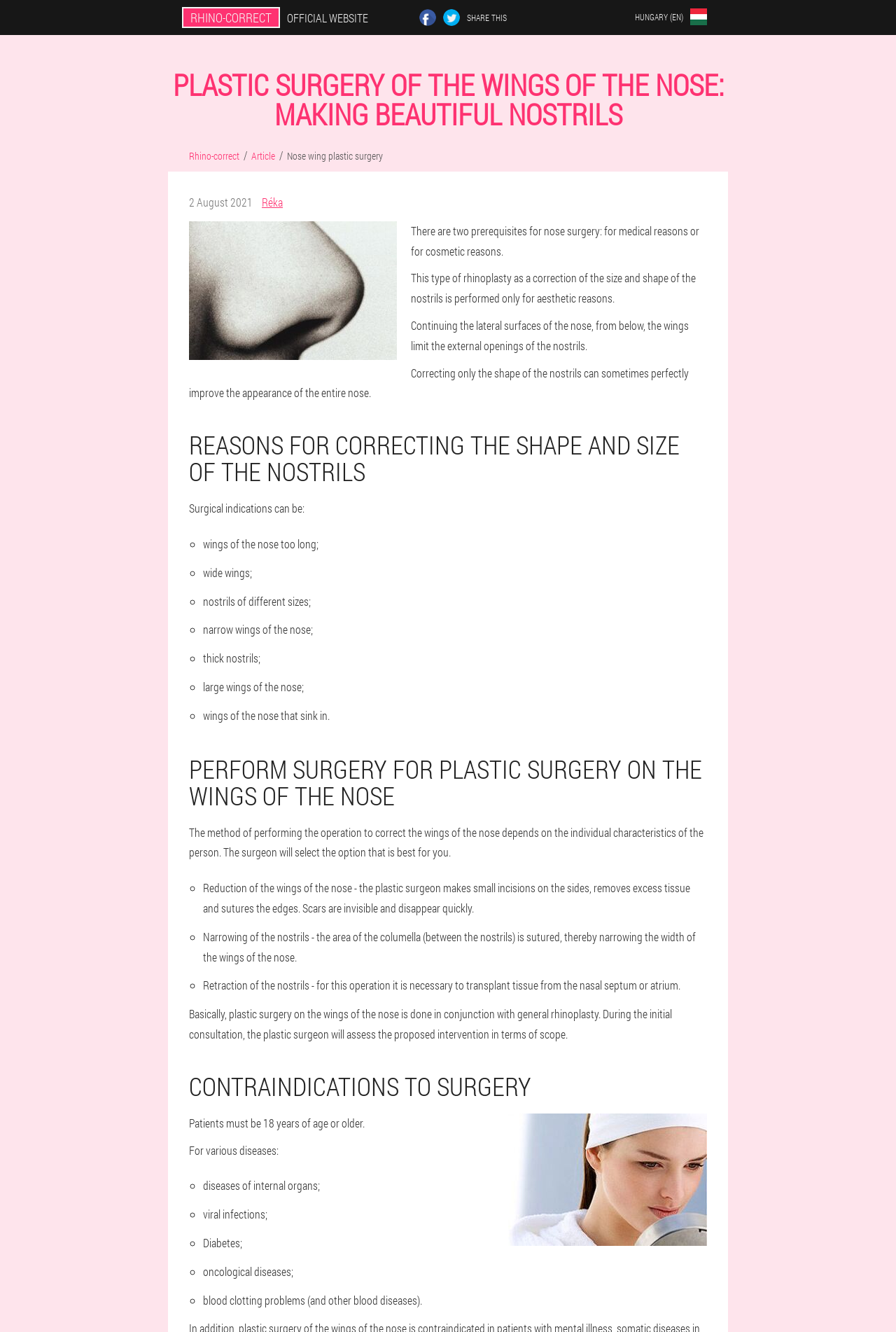What is one of the contraindications to surgery?
Please describe in detail the information shown in the image to answer the question.

The webpage lists various diseases as contraindications to surgery, including diabetes, which means that people with diabetes are not suitable candidates for plastic surgery on the wings of the nose.